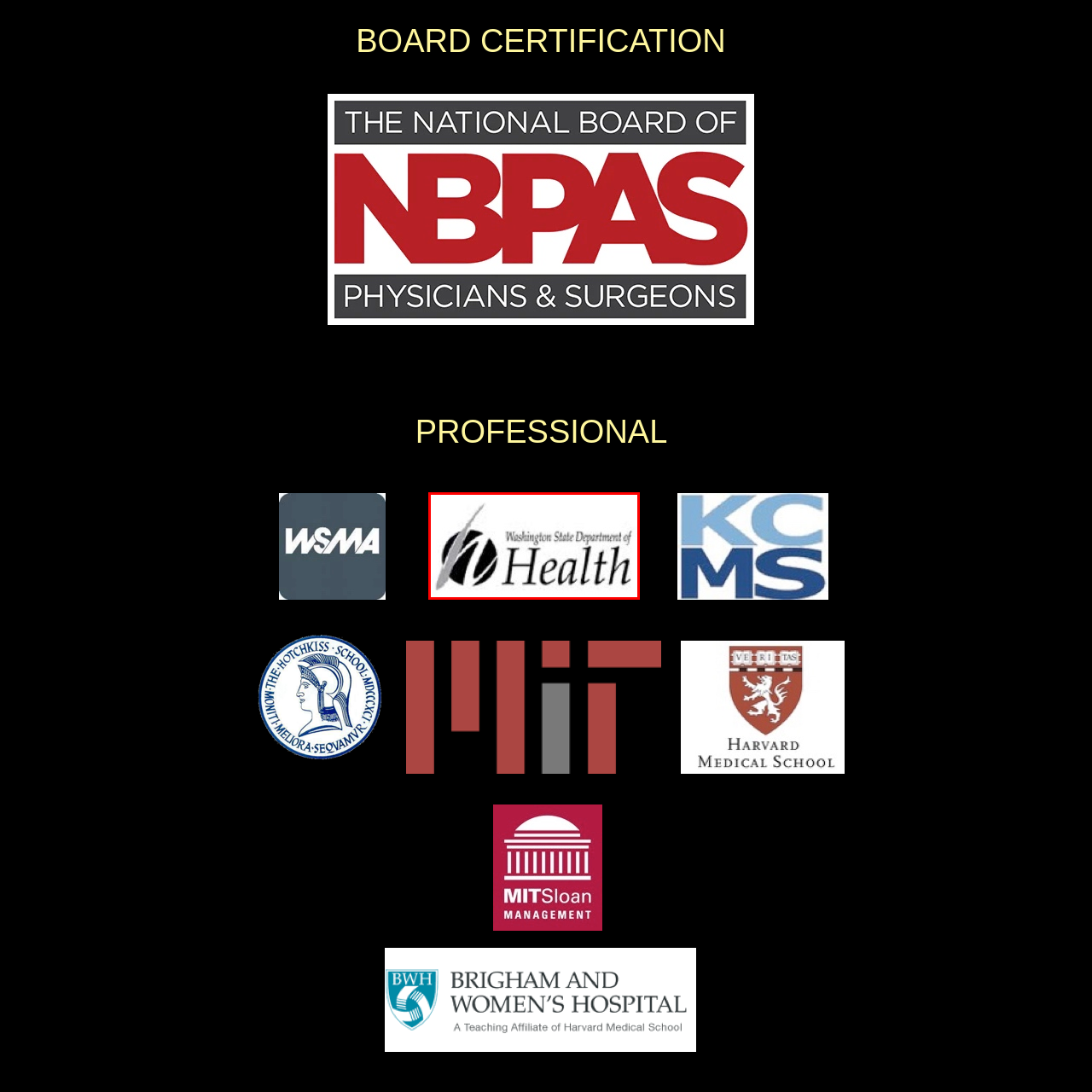Offer a detailed explanation of the elements found within the defined red outline.

The image features the logo of the Washington State Department of Health. It incorporates a stylized letter "H" that is presented in a modern and professional design, emphasizing the department's commitment to public health. The name "Washington State Department of Health" is displayed prominently, indicating the authority and focus of the organization on health-related services and initiatives in the state. The overall monochromatic color scheme suggests professionalism and reliability, aligning with the department's mission to promote and protect community health.